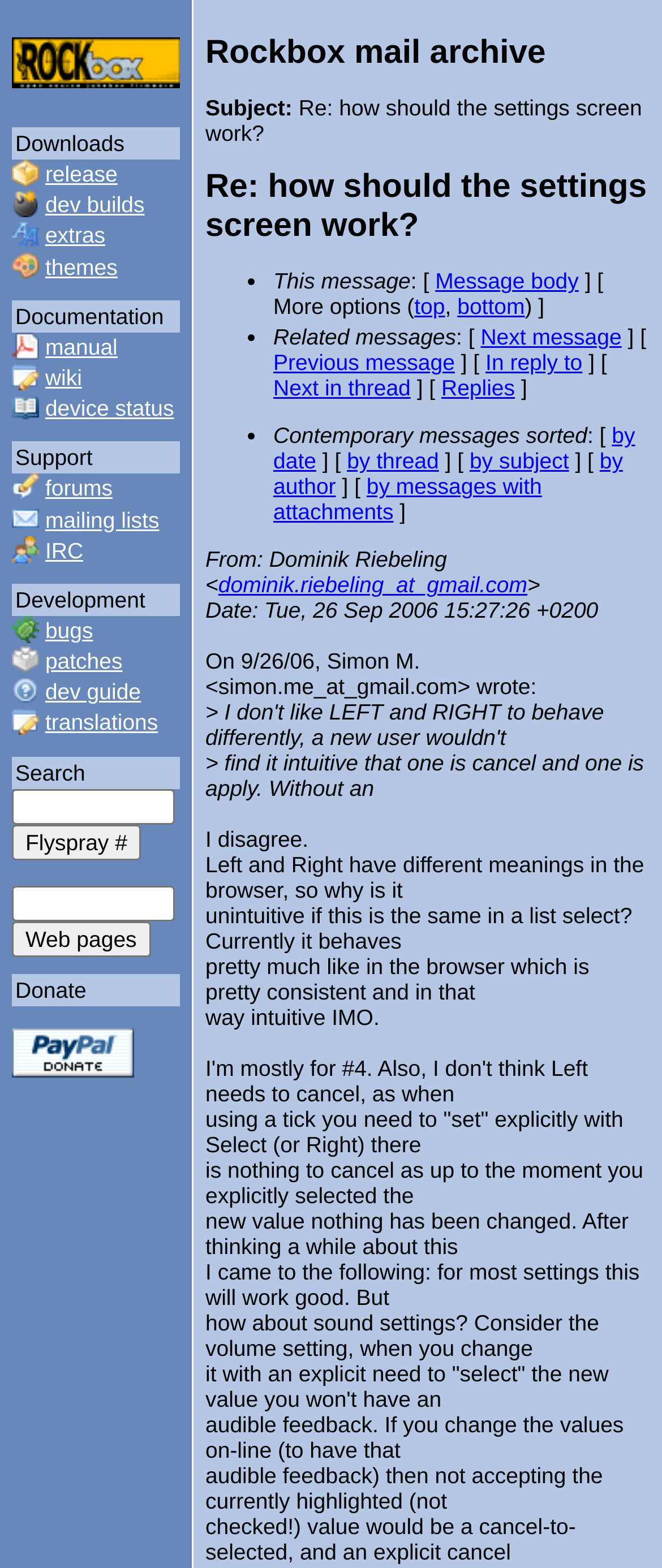Please determine the bounding box coordinates of the area that needs to be clicked to complete this task: 'Click on Rockbox.org home'. The coordinates must be four float numbers between 0 and 1, formatted as [left, top, right, bottom].

[0.018, 0.043, 0.272, 0.06]